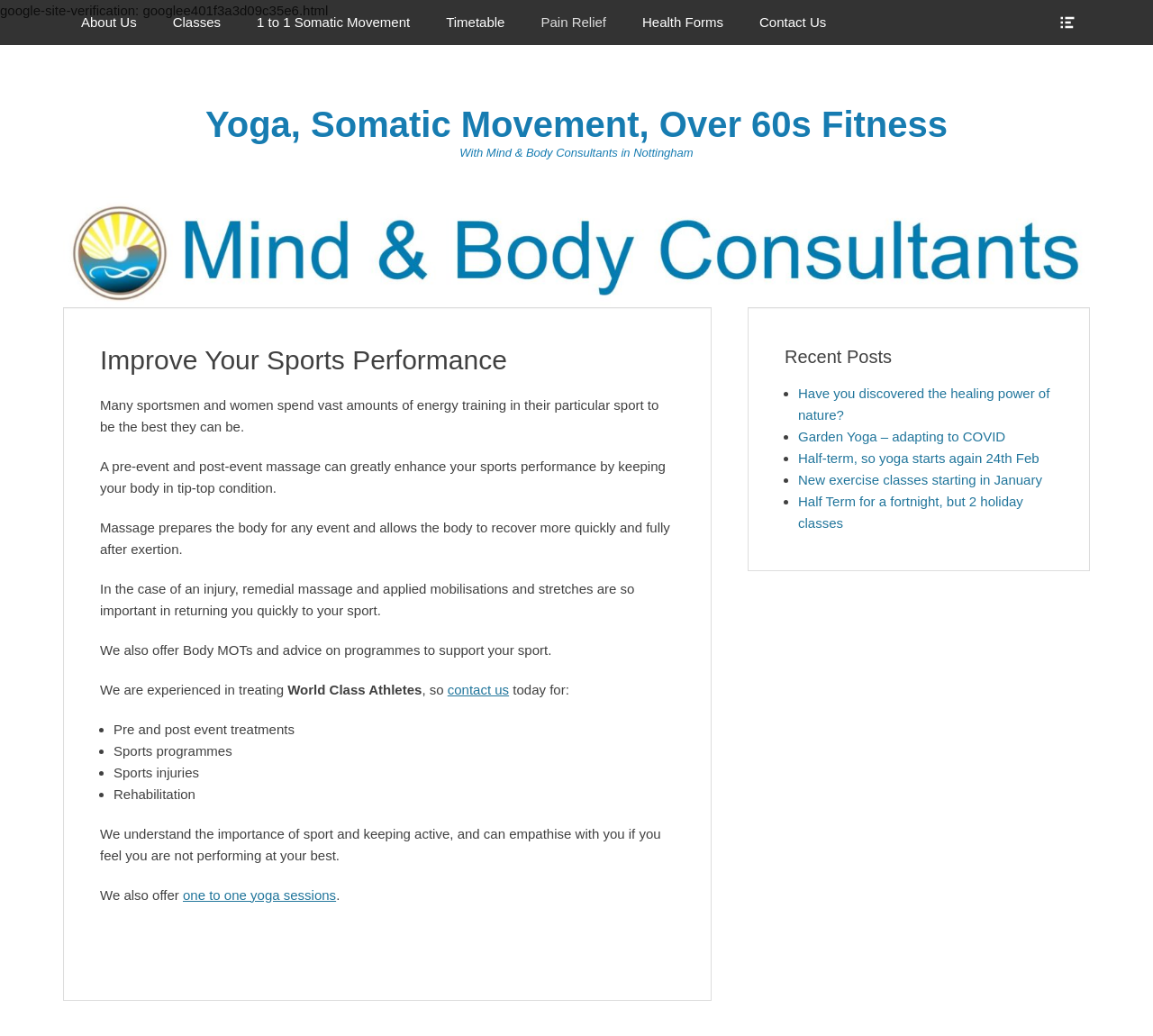Please locate the bounding box coordinates of the element that should be clicked to achieve the given instruction: "Click on the 'About Us' link".

[0.055, 0.0, 0.134, 0.043]